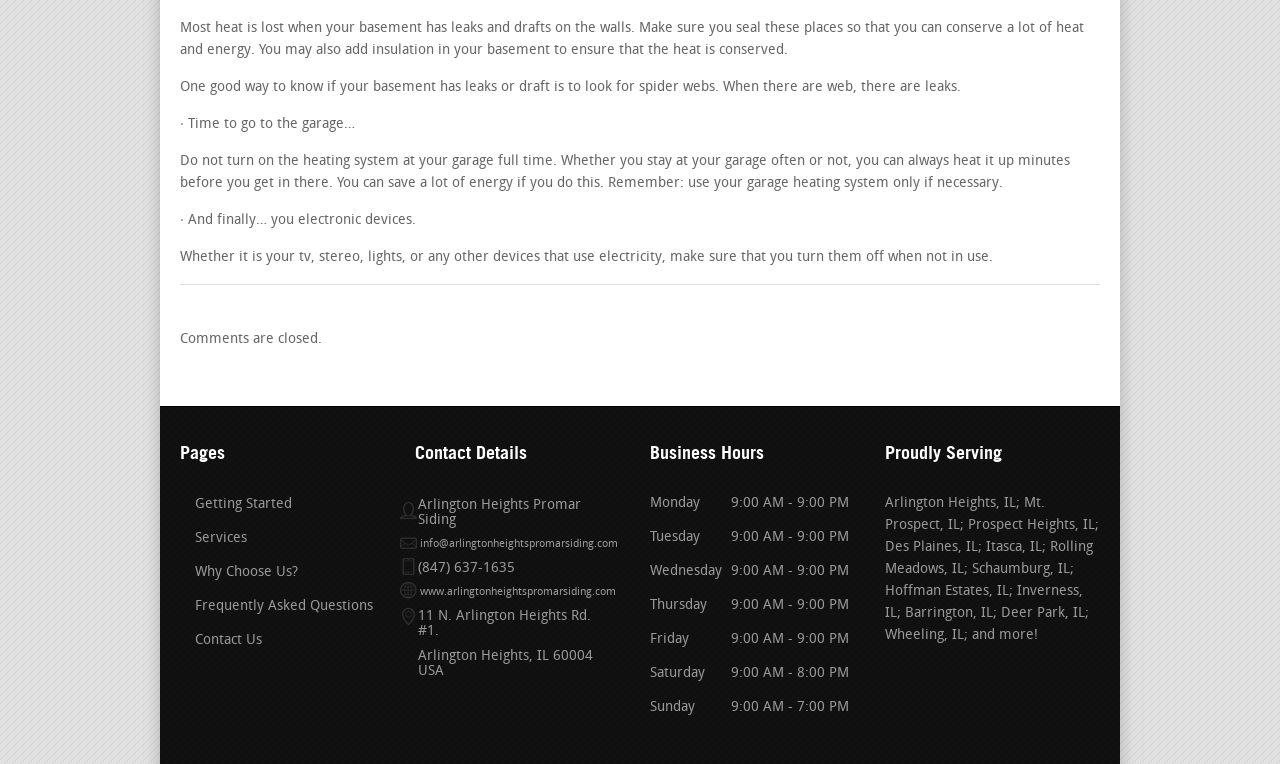Show the bounding box coordinates of the region that should be clicked to follow the instruction: "Read 'Life After Murder: Five Men in Search of Redemption, by Nancy Mullane (Public Affairs Books, 2012). 384 pages, $26.99 (hard-cover)'."

None